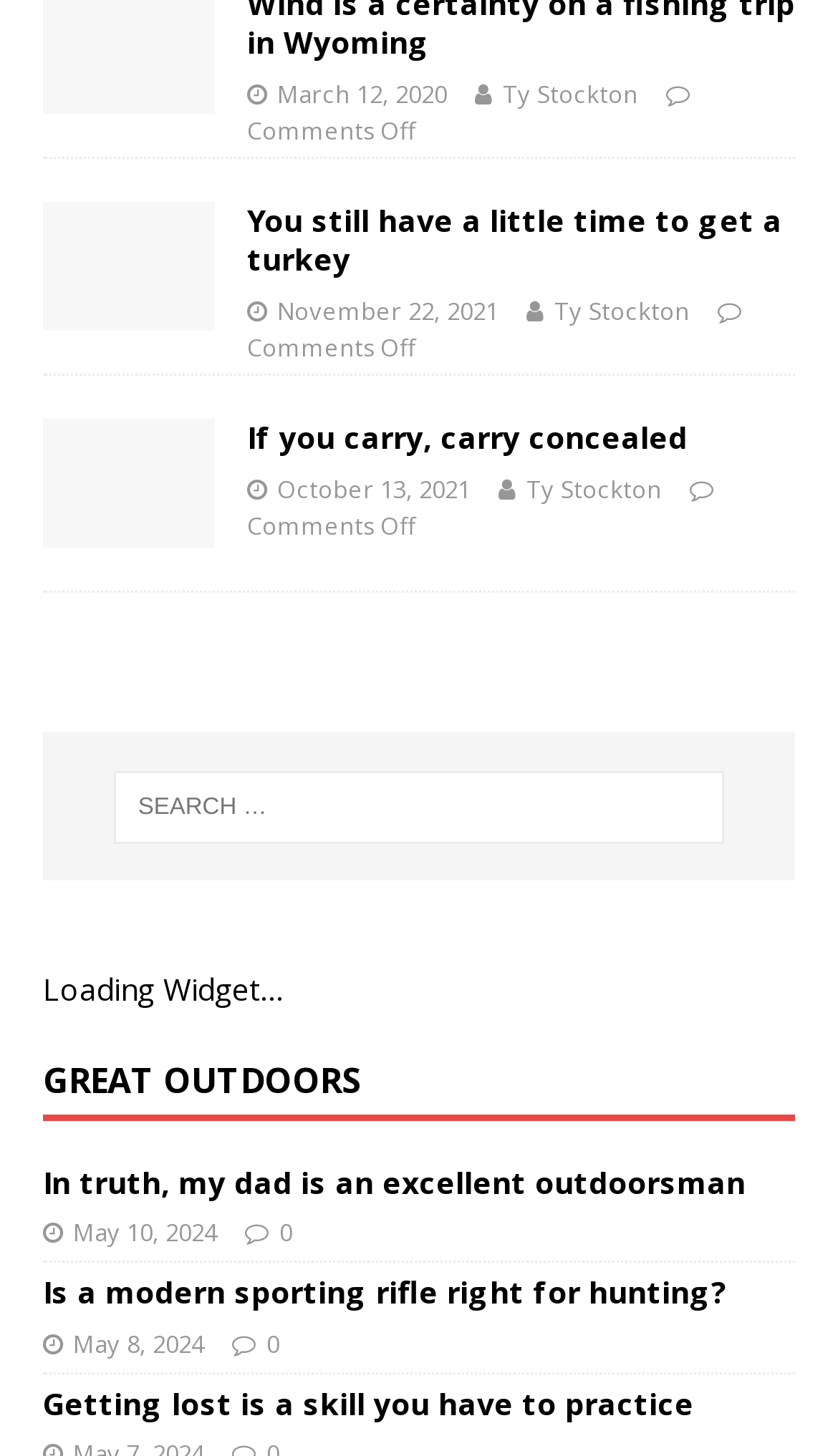Provide the bounding box coordinates of the UI element that matches the description: "0".

[0.318, 0.911, 0.333, 0.933]